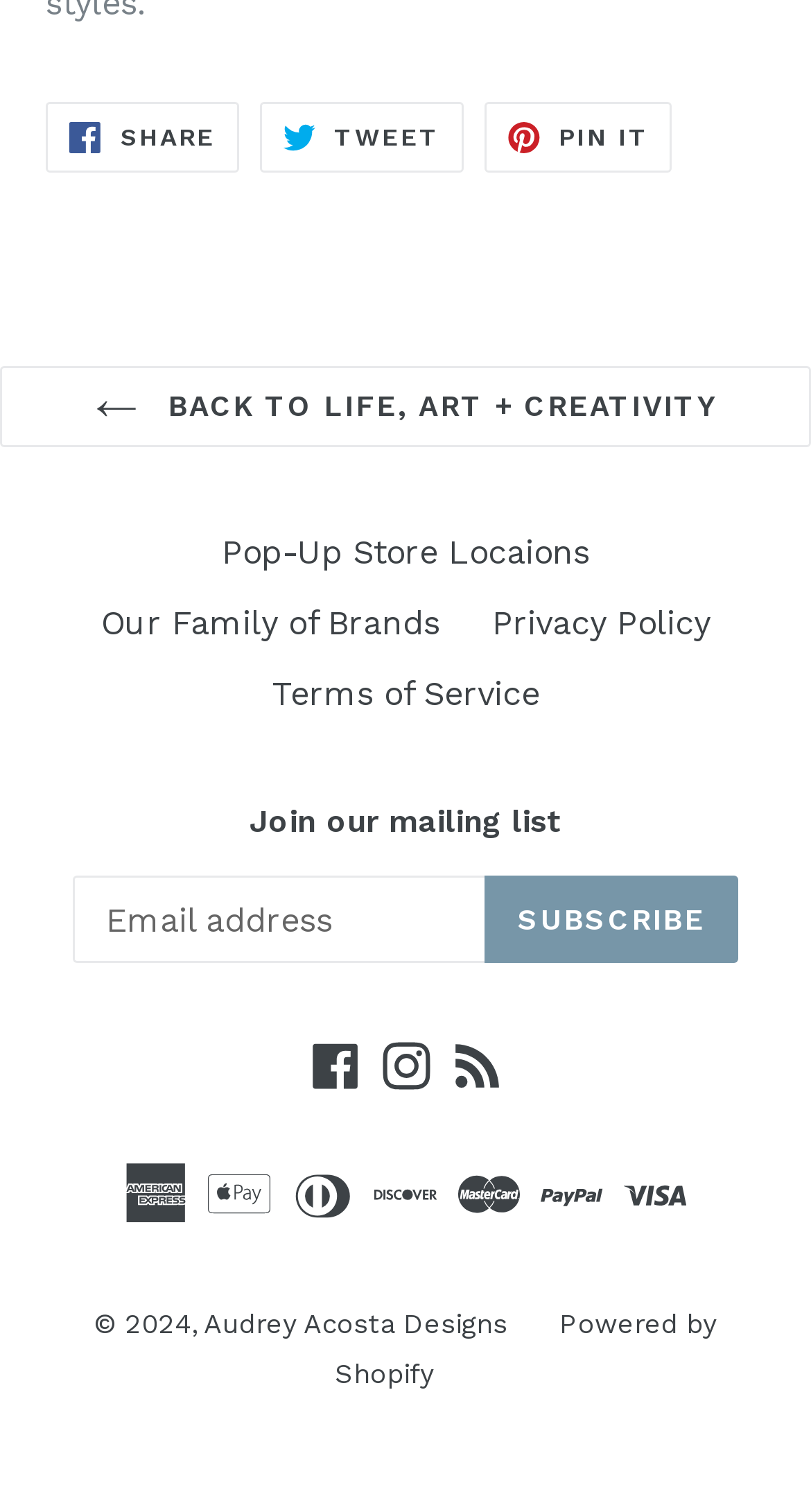Please determine the bounding box coordinates of the clickable area required to carry out the following instruction: "View Terms of Service". The coordinates must be four float numbers between 0 and 1, represented as [left, top, right, bottom].

[0.335, 0.445, 0.665, 0.472]